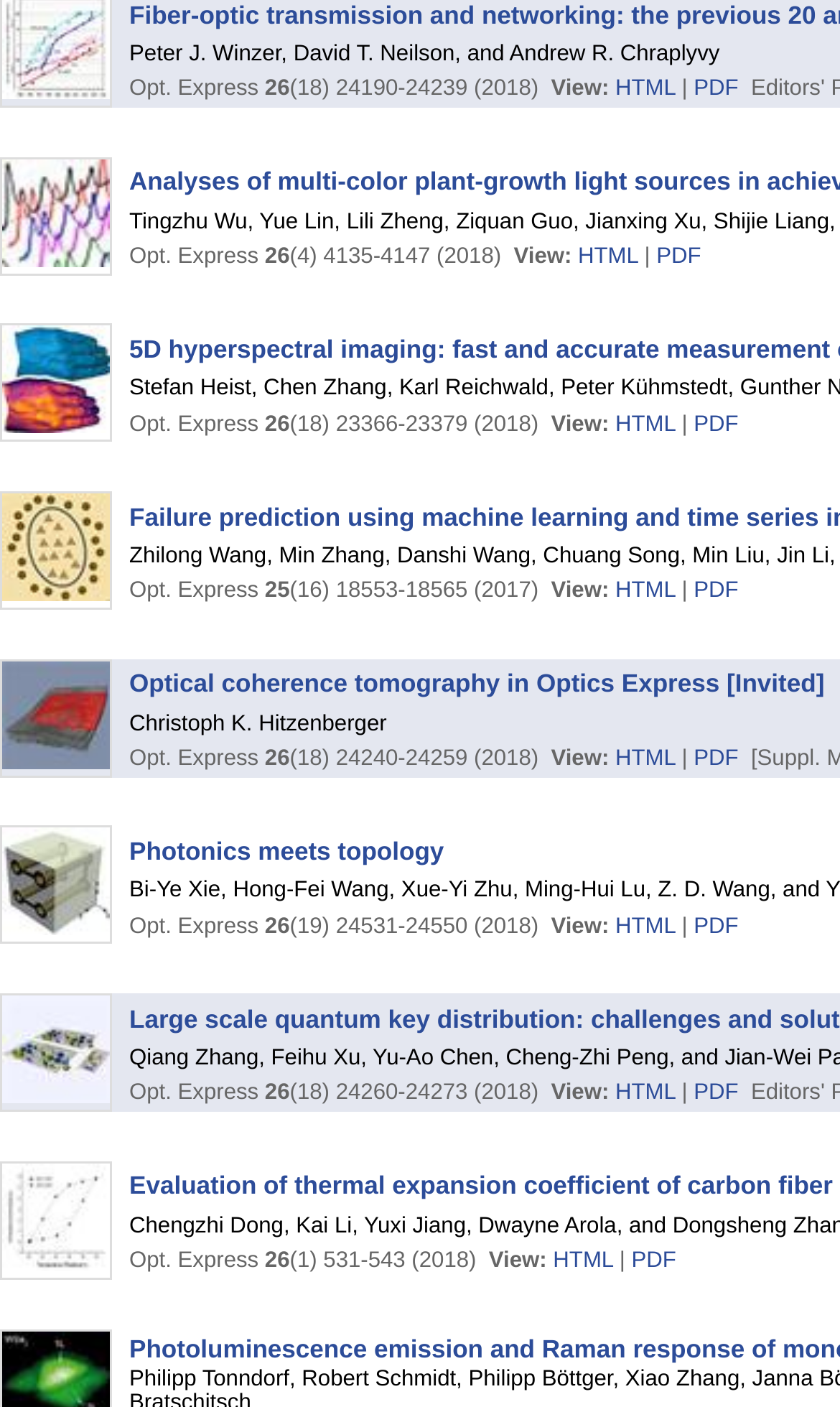Identify the bounding box coordinates of the section to be clicked to complete the task described by the following instruction: "View article in HTML". The coordinates should be four float numbers between 0 and 1, formatted as [left, top, right, bottom].

[0.732, 0.531, 0.804, 0.548]